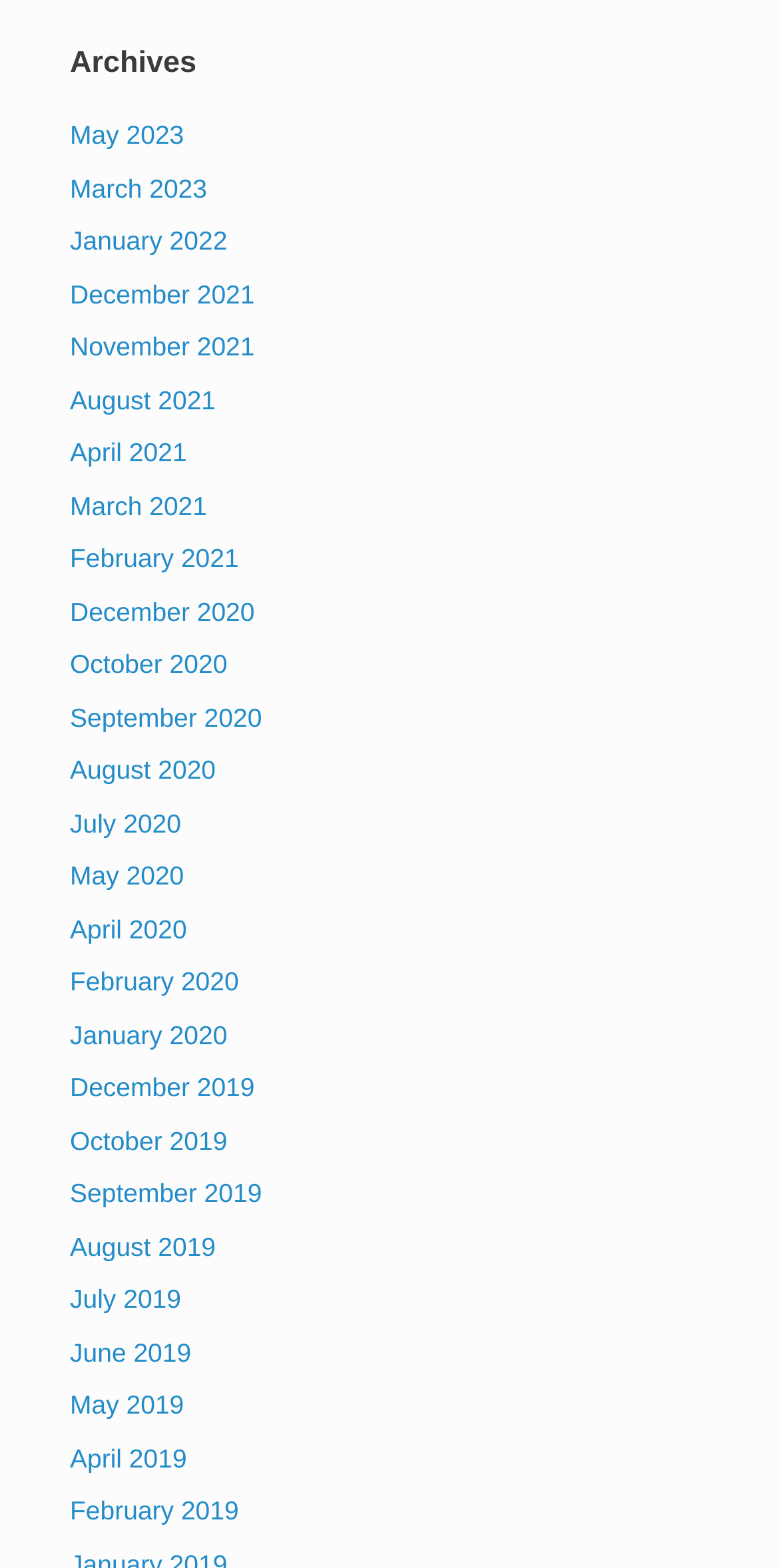Find the bounding box coordinates of the clickable element required to execute the following instruction: "access archives for August 2019". Provide the coordinates as four float numbers between 0 and 1, i.e., [left, top, right, bottom].

[0.09, 0.785, 0.277, 0.804]